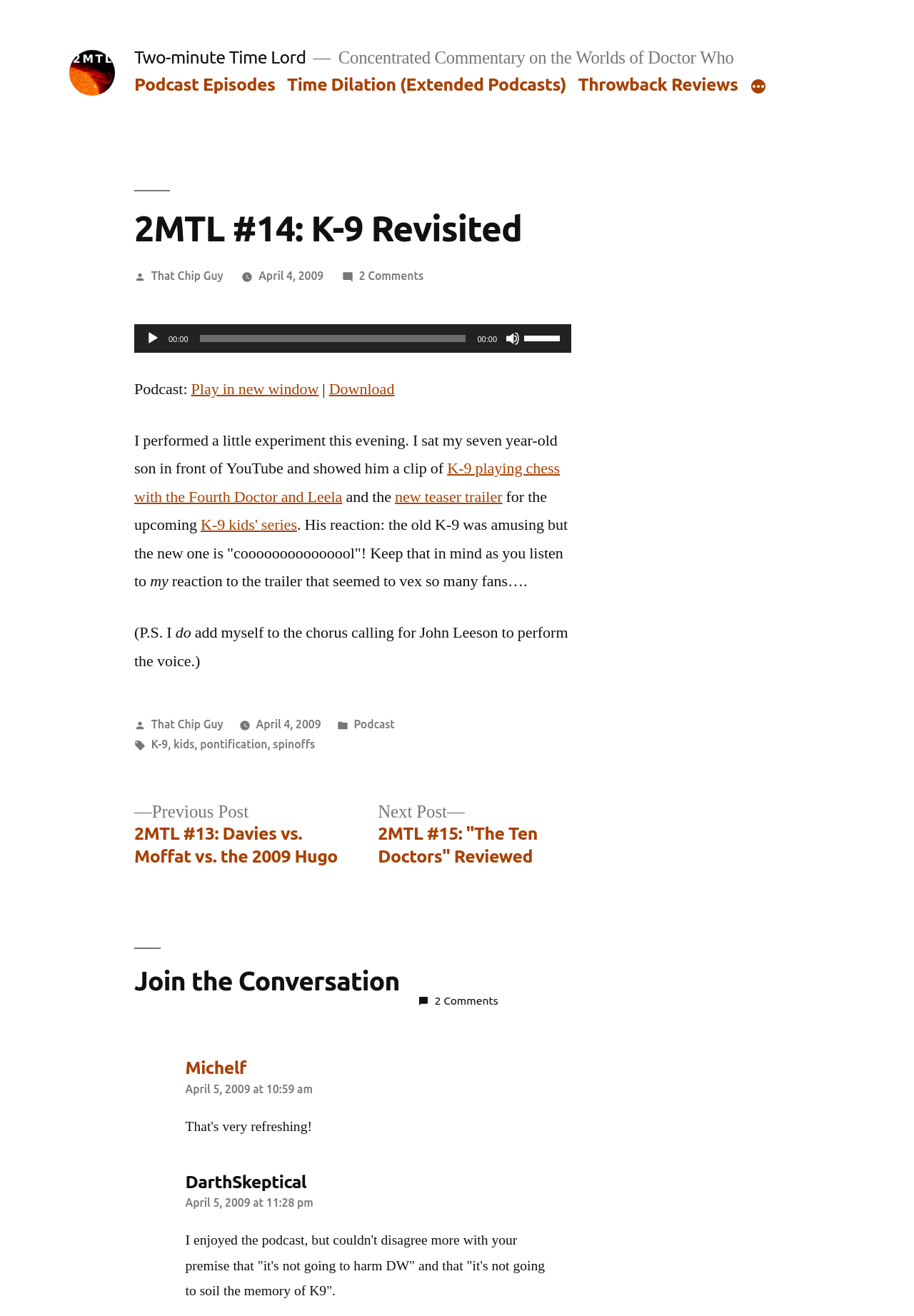What is the principal heading displayed on the webpage?

2MTL #14: K-9 Revisited